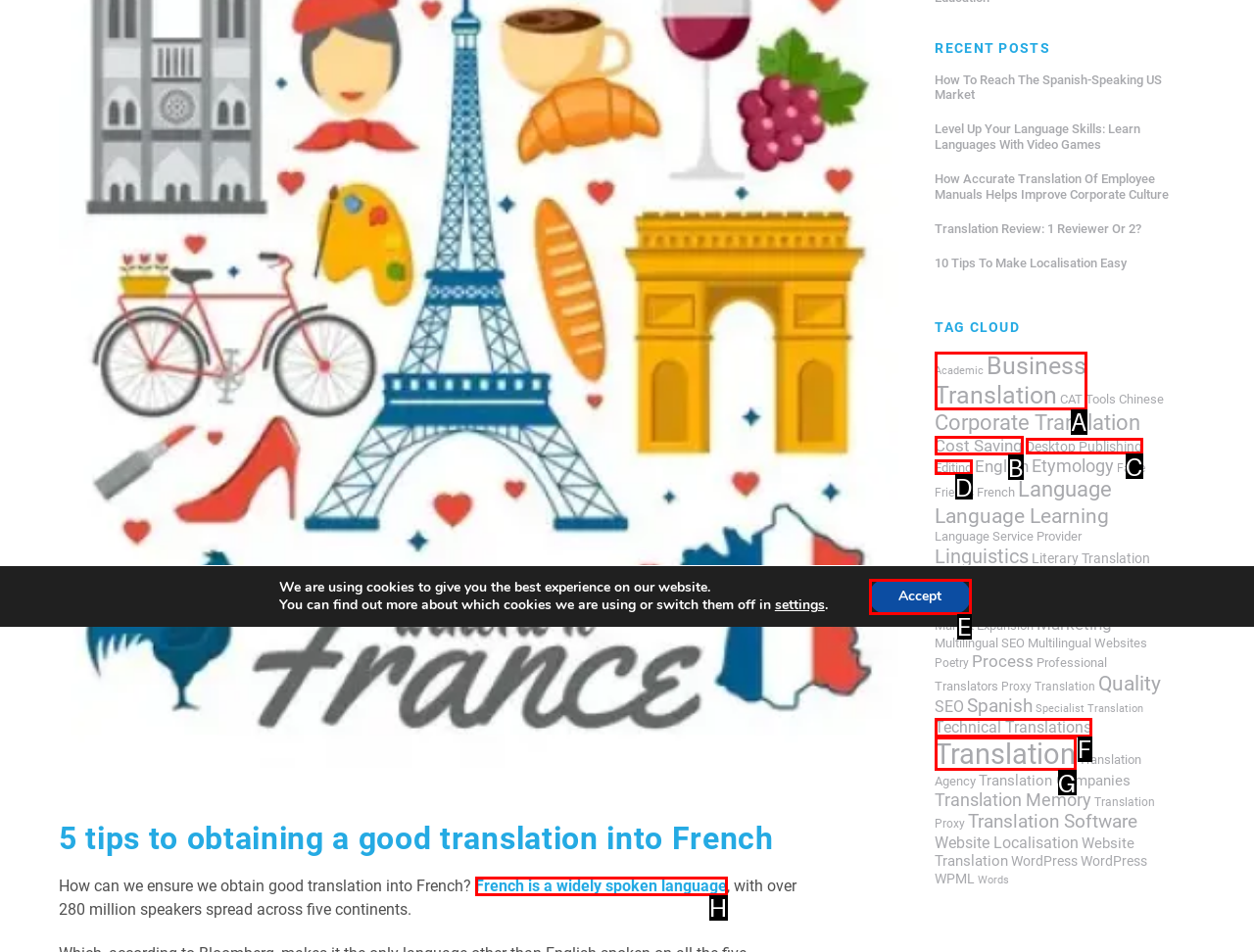Tell me which option best matches this description: Business Translation
Answer with the letter of the matching option directly from the given choices.

A